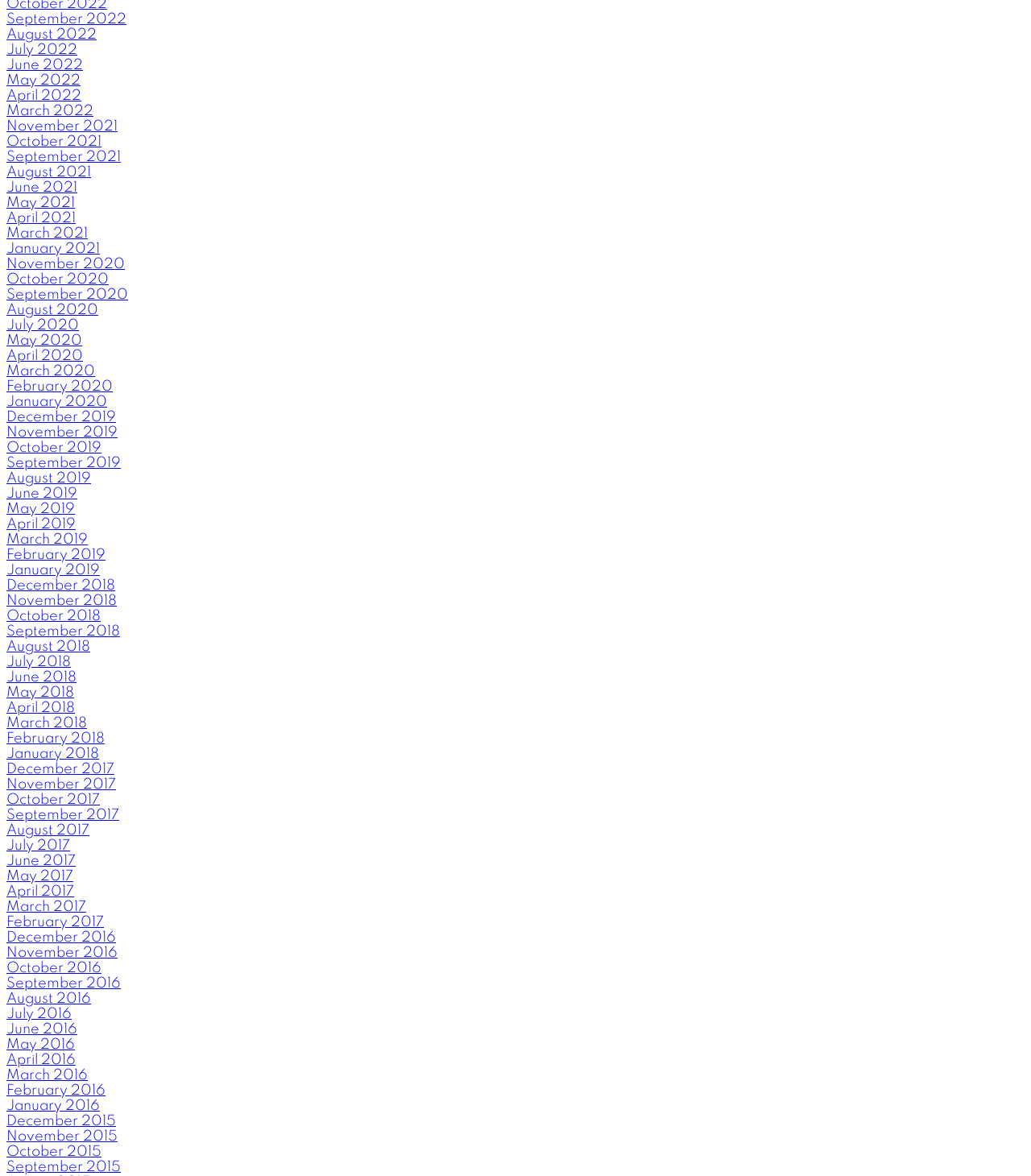Is there a link for February 2021?
Refer to the screenshot and deliver a thorough answer to the question presented.

I searched the list of links and did not find a link for February 2021. The list only goes up to January 2021 and then skips to March 2021.